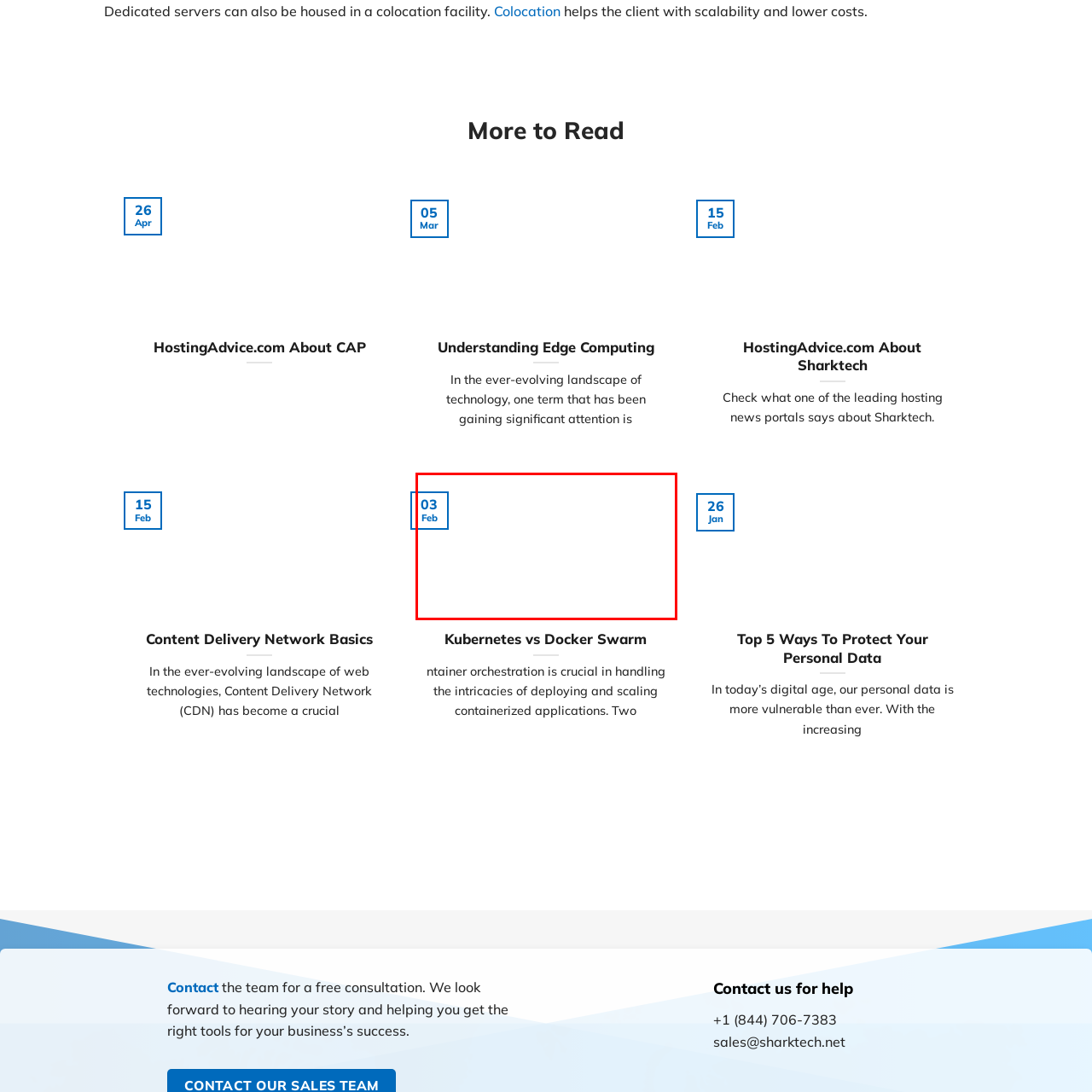What is the month abbreviated as?
Pay attention to the image surrounded by the red bounding box and respond to the question with a detailed answer.

The image shows the month abbreviated as 'Feb', which is likely short for February, beneath the day of the month '03' in a smaller size.